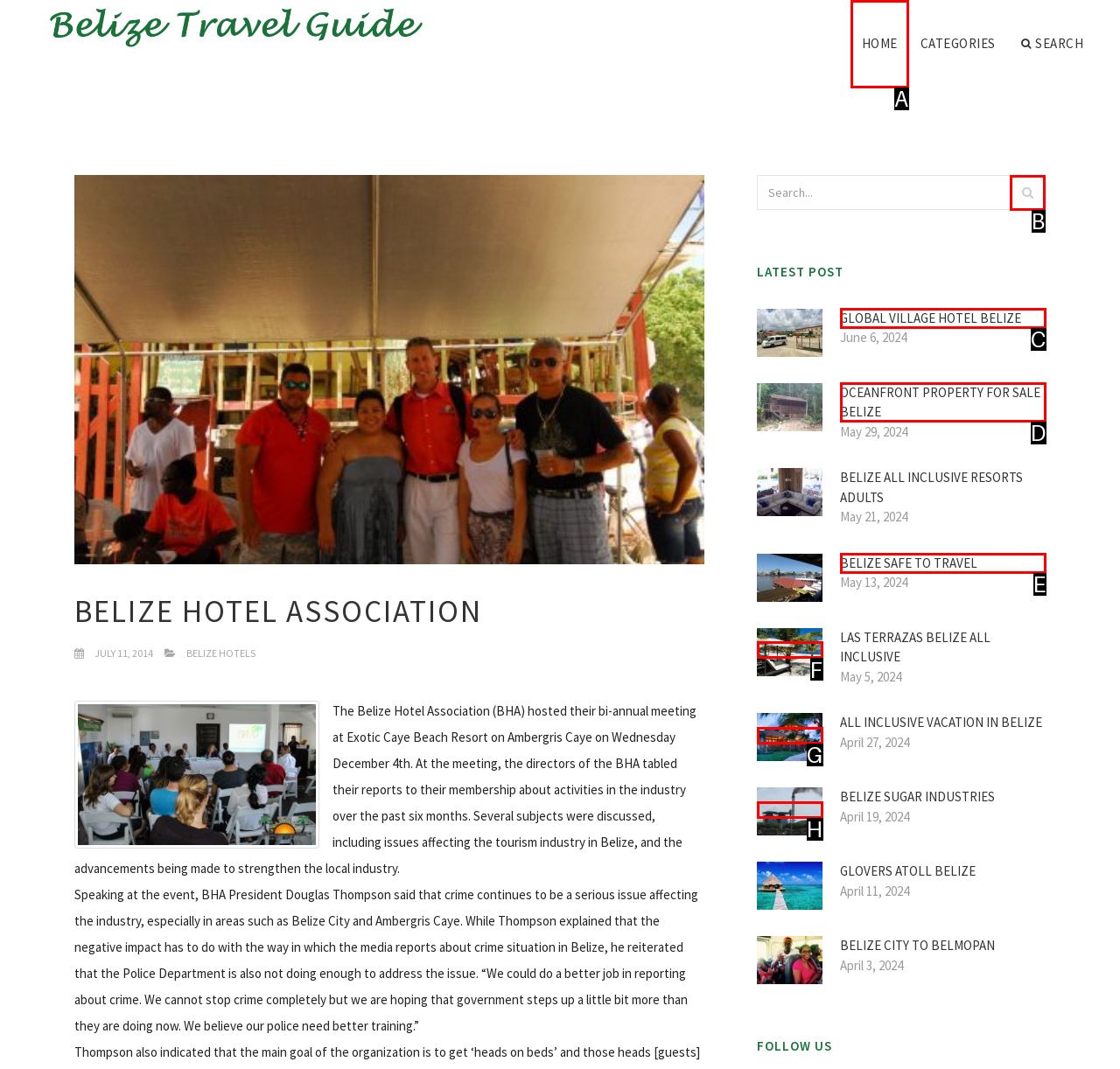Identify the correct UI element to click for the following task: Click on the 'HOME' link Choose the option's letter based on the given choices.

A